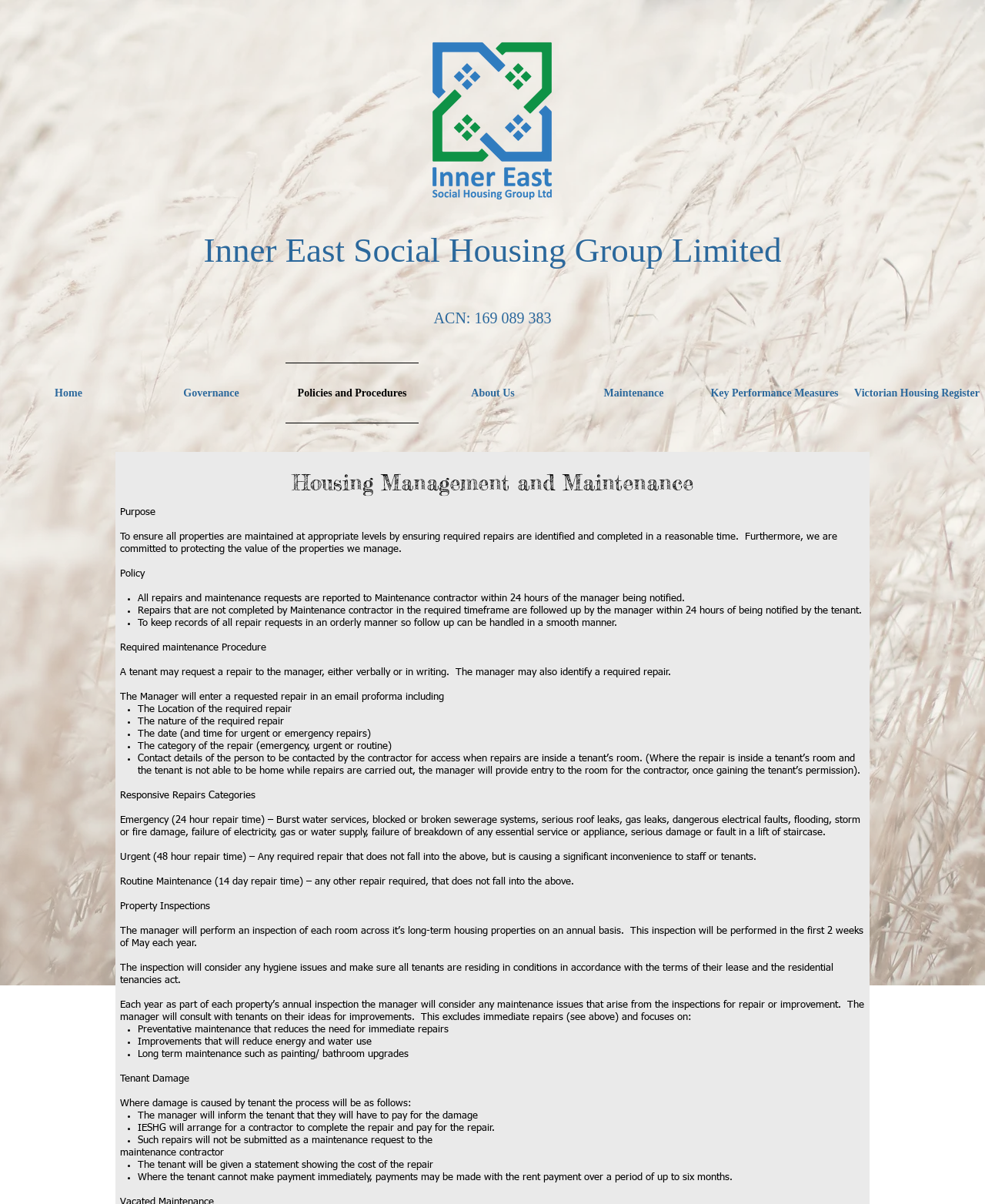What is the purpose of the housing management and maintenance?
Can you provide a detailed and comprehensive answer to the question?

The purpose of the housing management and maintenance is to ensure all properties are maintained at appropriate levels by ensuring required repairs are identified and completed in a reasonable time, and to protect the value of the properties we manage.